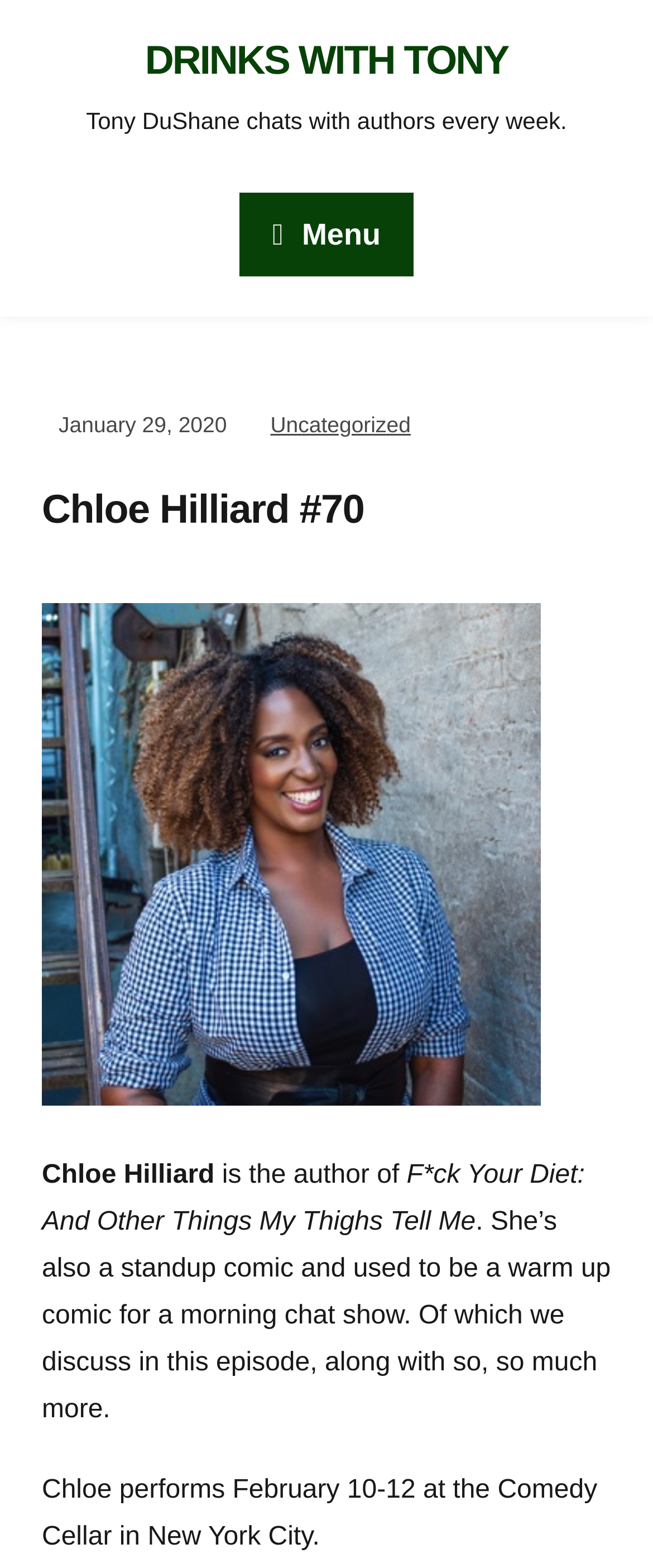Using the given element description, provide the bounding box coordinates (top-left x, top-left y, bottom-right x, bottom-right y) for the corresponding UI element in the screenshot: Uncategorized

[0.414, 0.263, 0.629, 0.279]